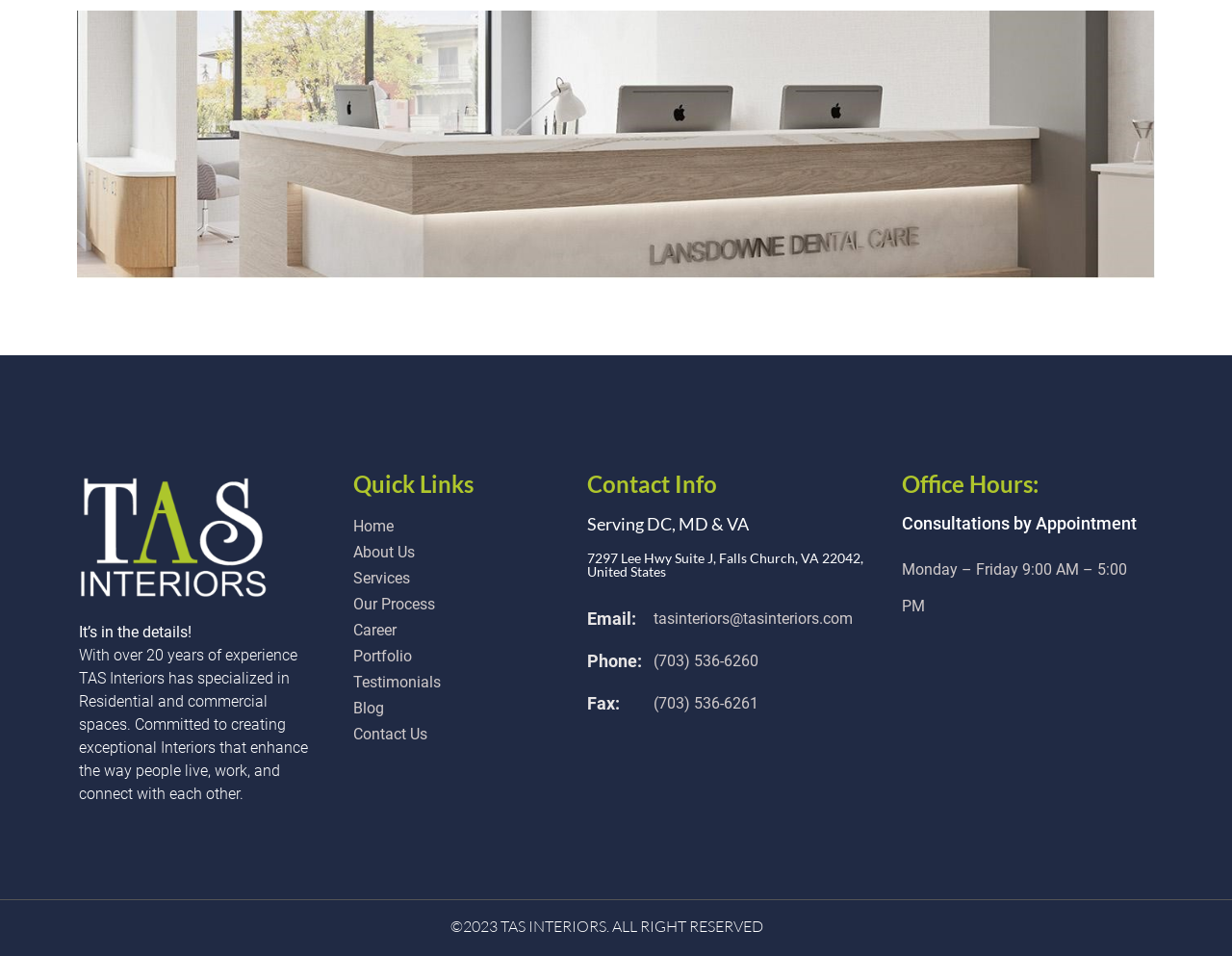Find the bounding box coordinates of the clickable area that will achieve the following instruction: "Contact TAS Interiors via email".

[0.53, 0.635, 0.705, 0.659]